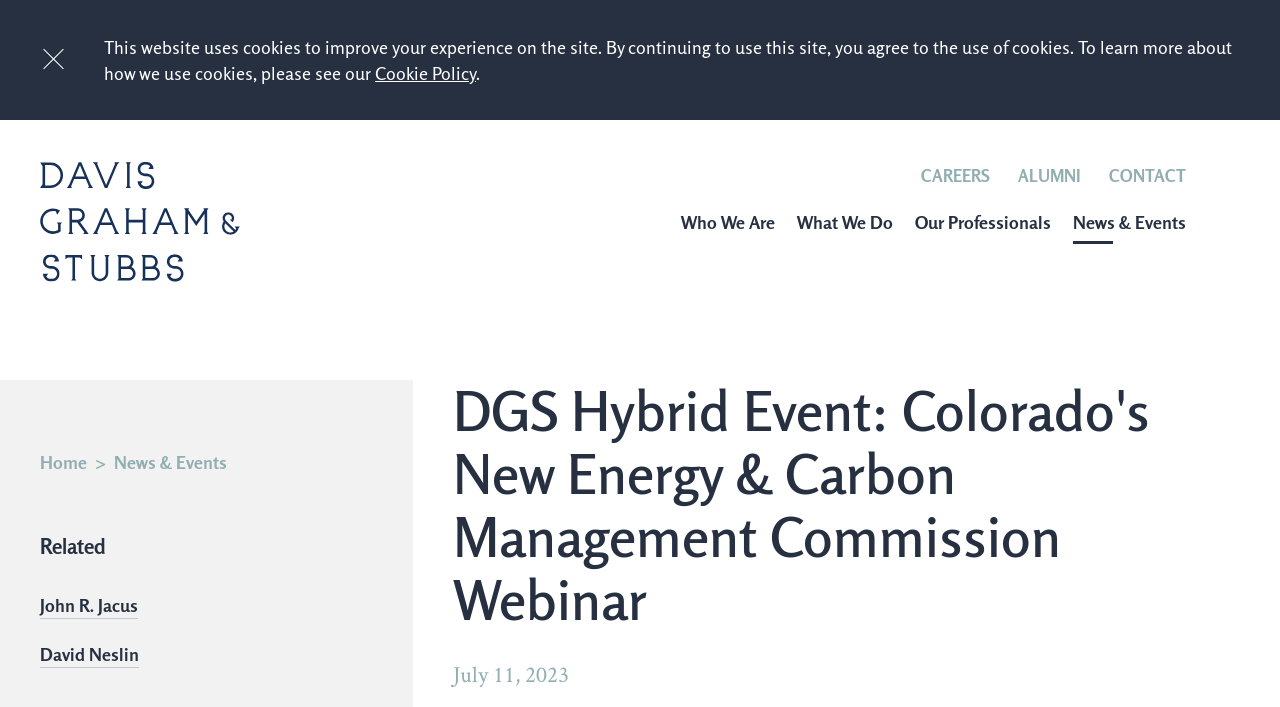Identify the bounding box coordinates of the region I need to click to complete this instruction: "Explore 'New headquarters'".

None